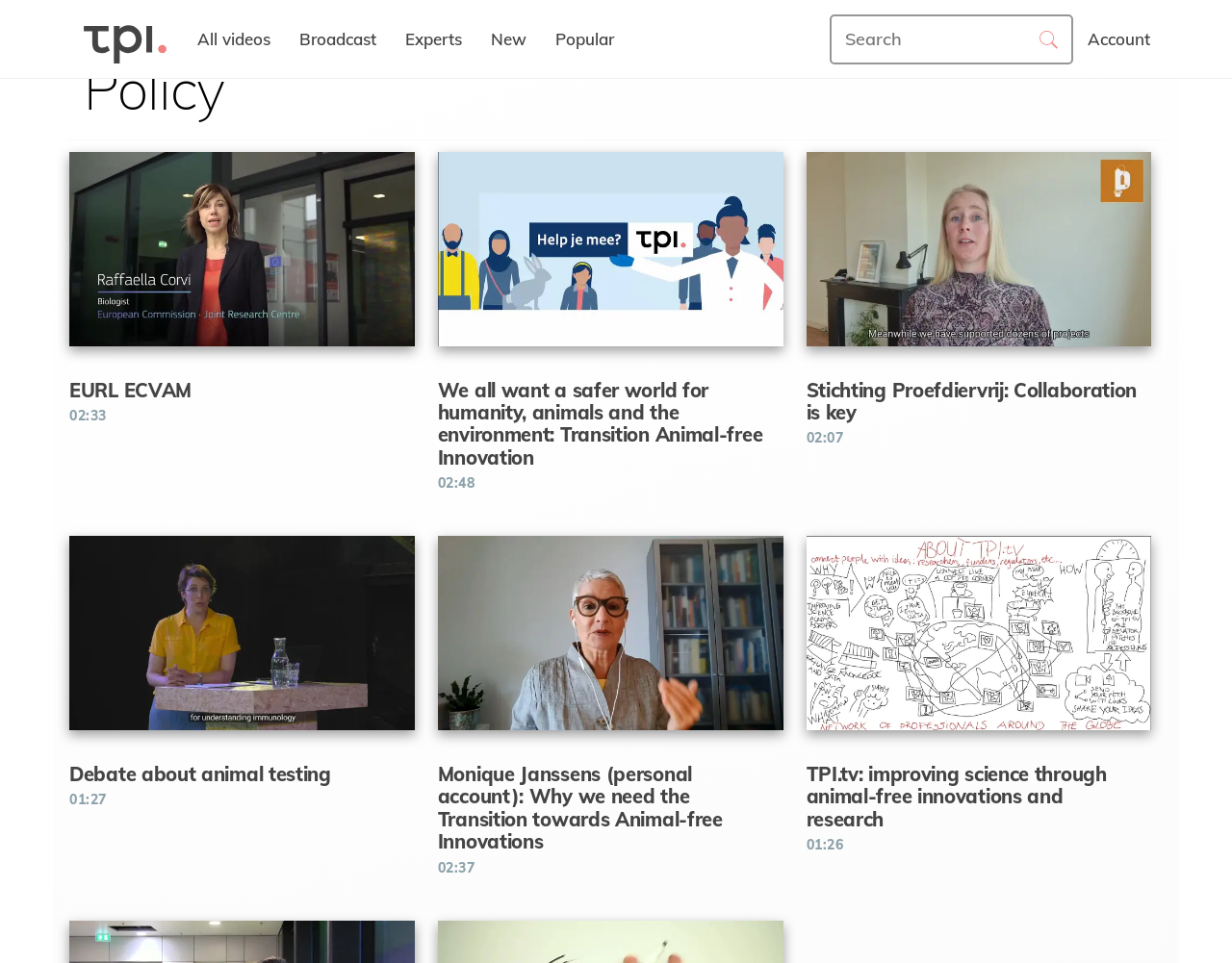Can you find the bounding box coordinates of the area I should click to execute the following instruction: "Click the 'Shipping' link"?

None